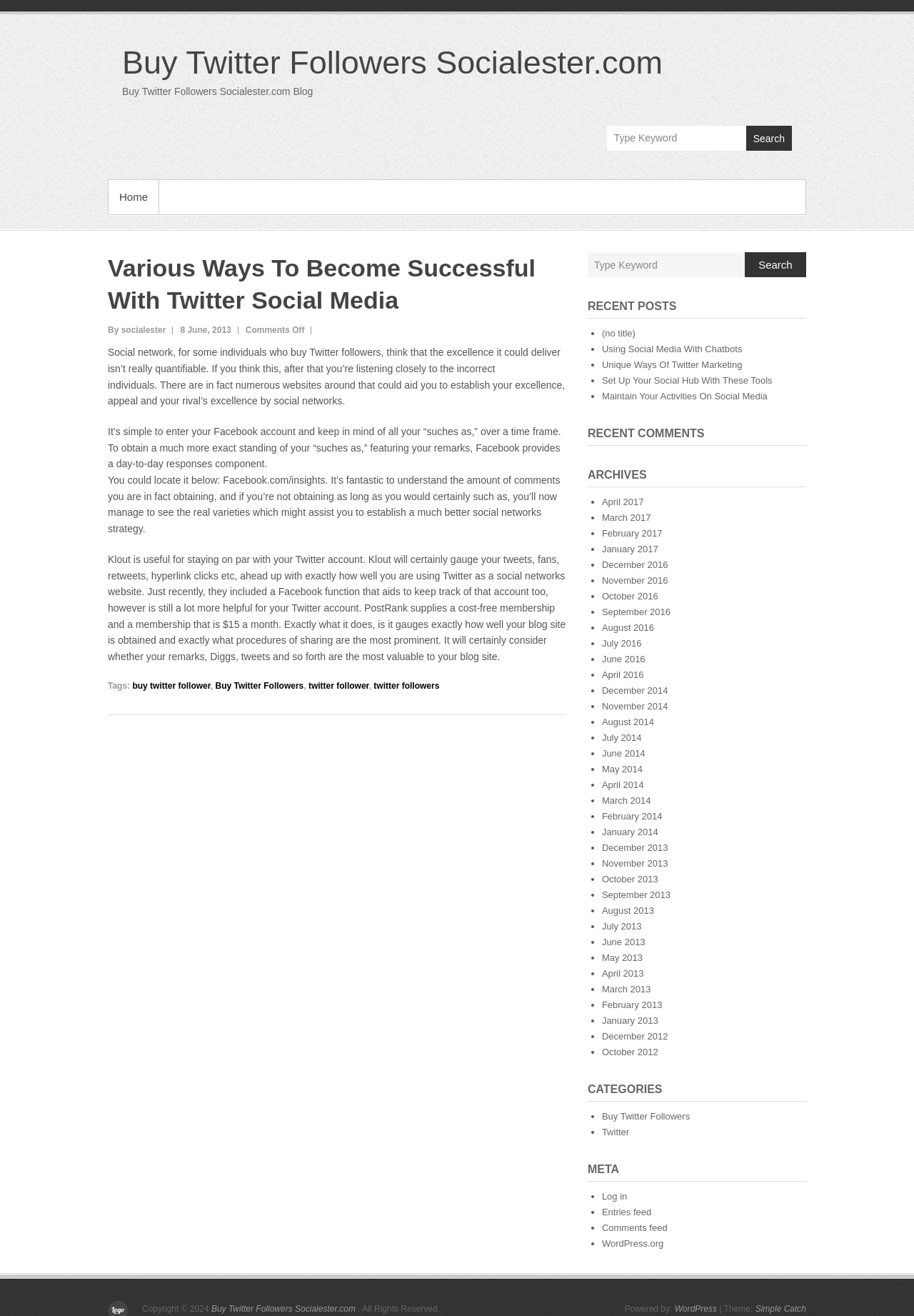What is the text of the webpage's headline?

Various Ways To Become Successful With Twitter Social Media